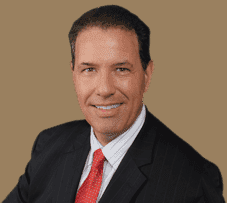Explain the content of the image in detail.

This image features a professional portrait of Attorney Robert Gluck, who is likely affiliated with the Law Offices of Robert Gluck. He is dressed in a formal black suit, complemented by a white dress shirt and a red tie, exuding a confident and approachable demeanor. The background is a soft, neutral shade that ensures the focus remains on his friendly smile and engaging expression. This portrait reflects his commitment to his clients and his role as a dedicated legal professional.